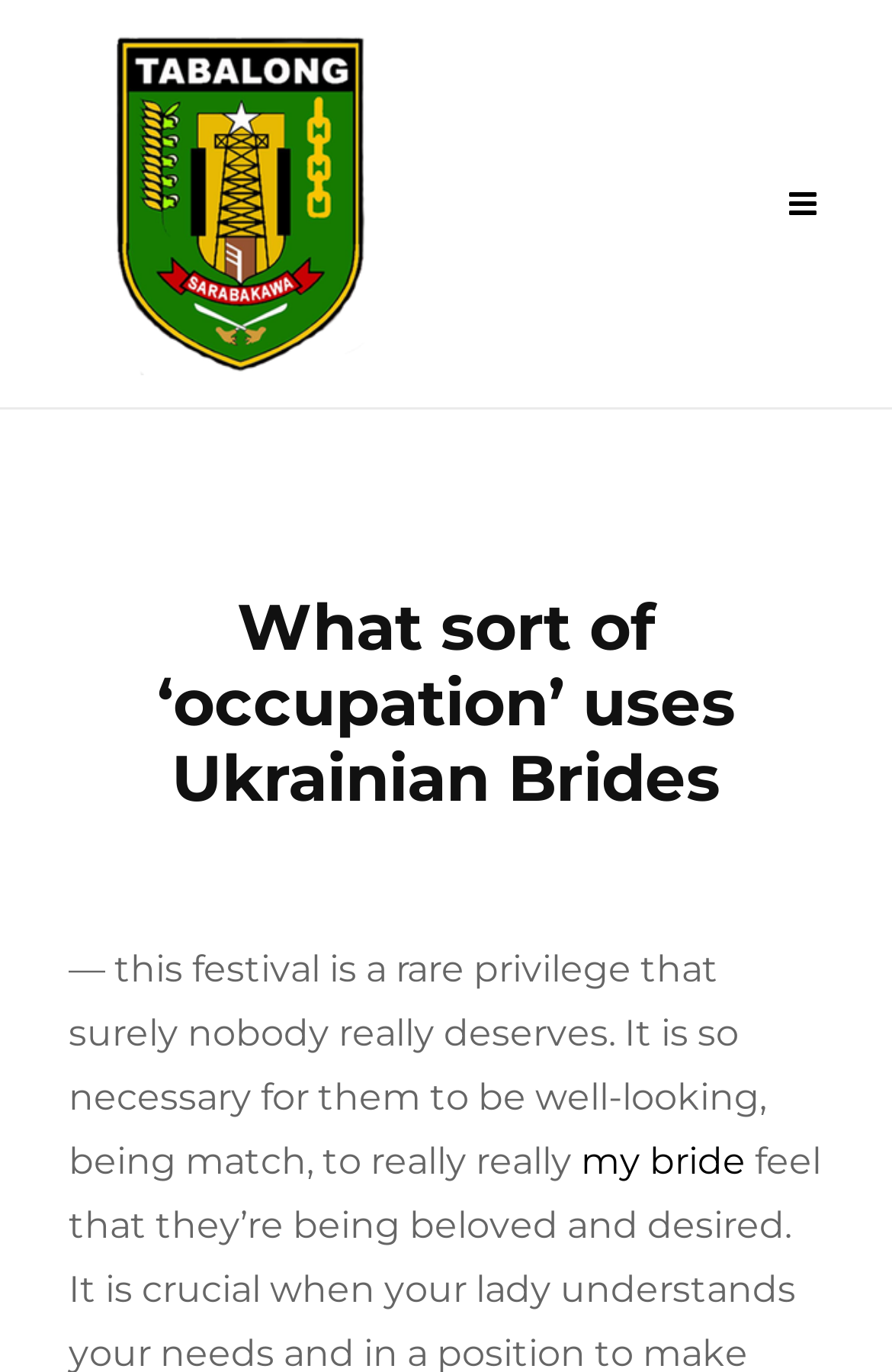Using the details from the image, please elaborate on the following question: What is the tone of the text?

The text has a sarcastic tone, as indicated by the phrase '— this festival is a rare privilege that surely nobody really deserves.' which is a ironic and humorous way of expressing the idea that nobody deserves a privilege.